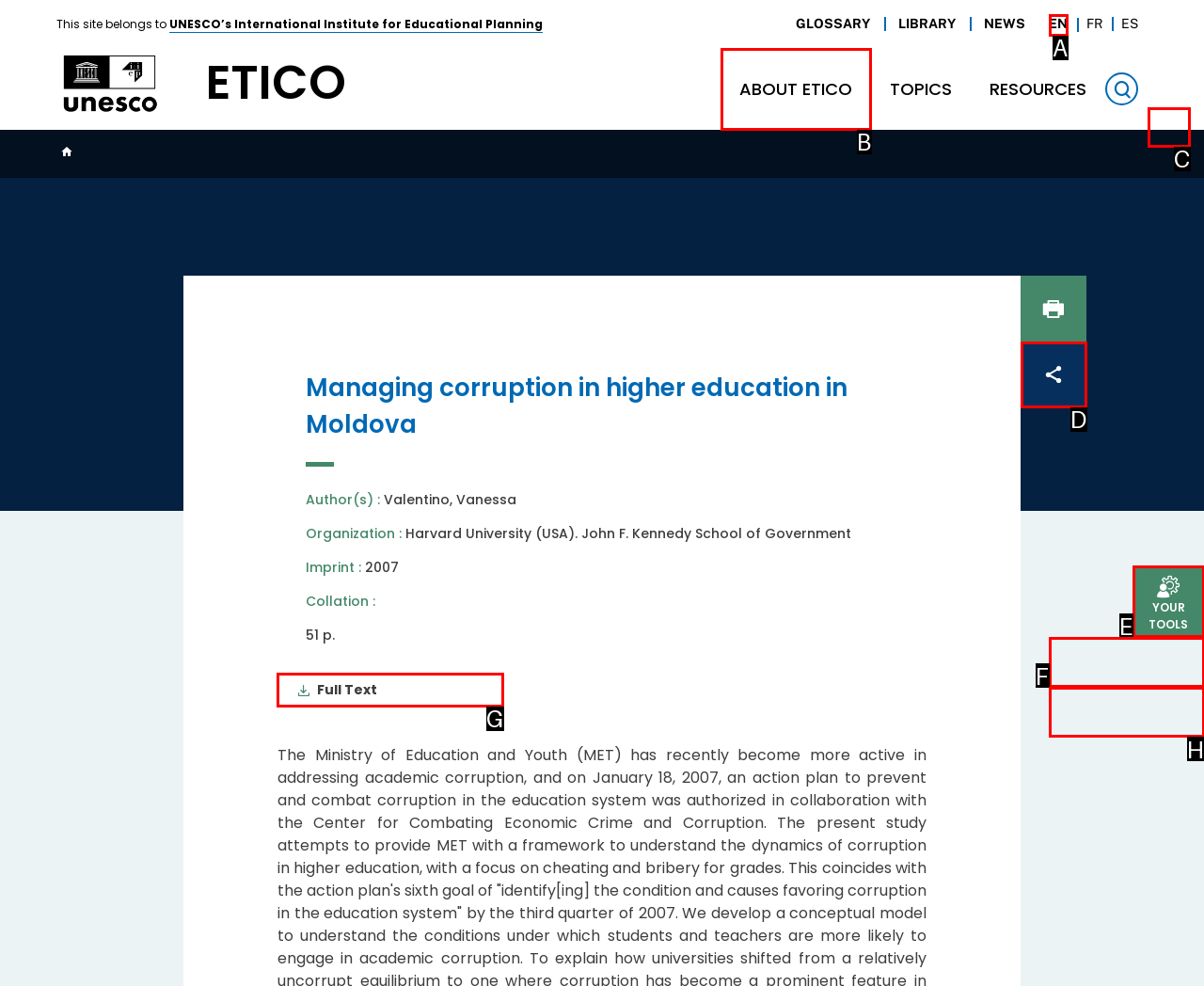Point out the letter of the HTML element you should click on to execute the task: Read the full text
Reply with the letter from the given options.

G